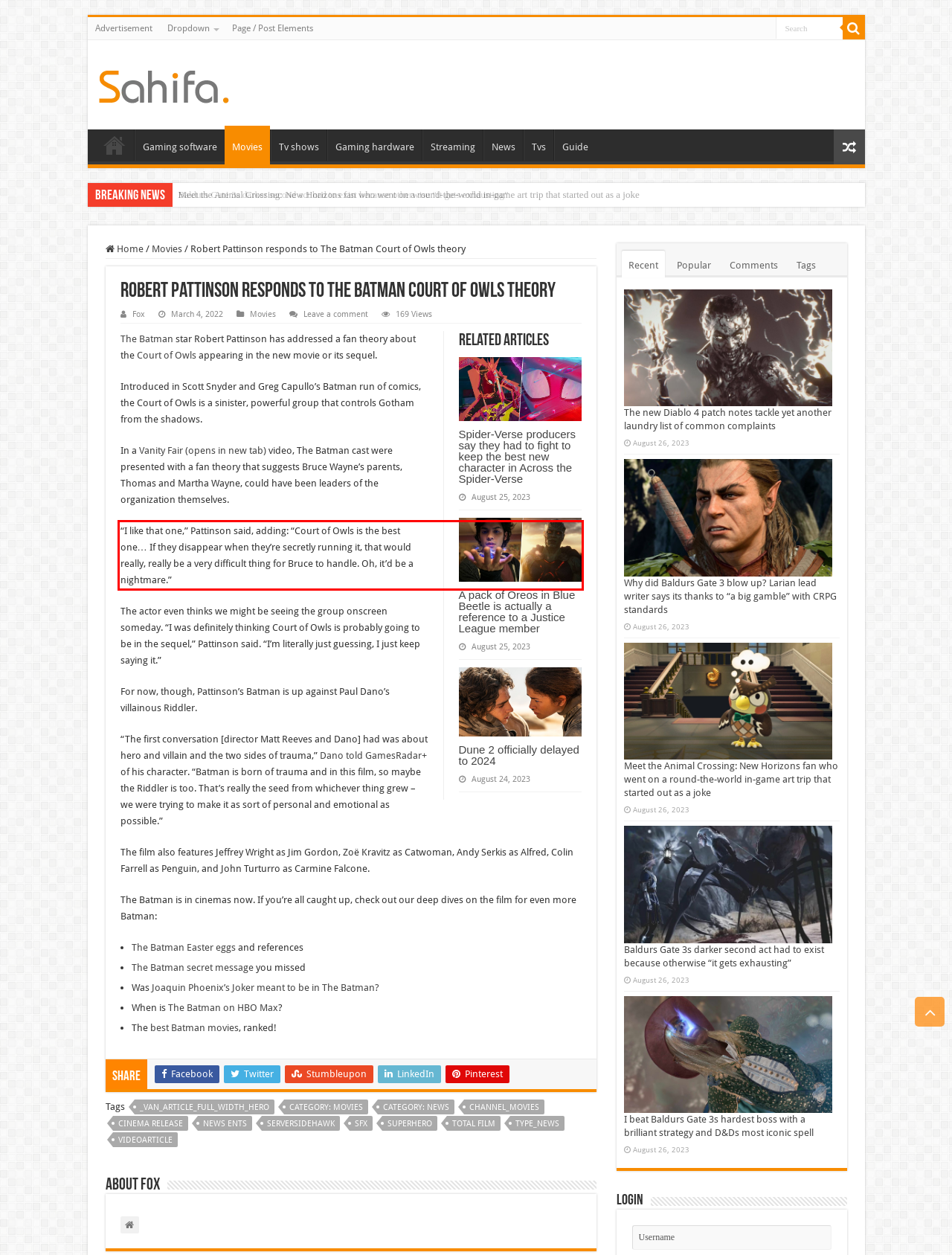In the screenshot of the webpage, find the red bounding box and perform OCR to obtain the text content restricted within this red bounding box.

“I like that one,” Pattinson said, adding: “Court of Owls is the best one… If they disappear when they’re secretly running it, that would really, really be a very difficult thing for Bruce to handle. Oh, it’d be a nightmare.”